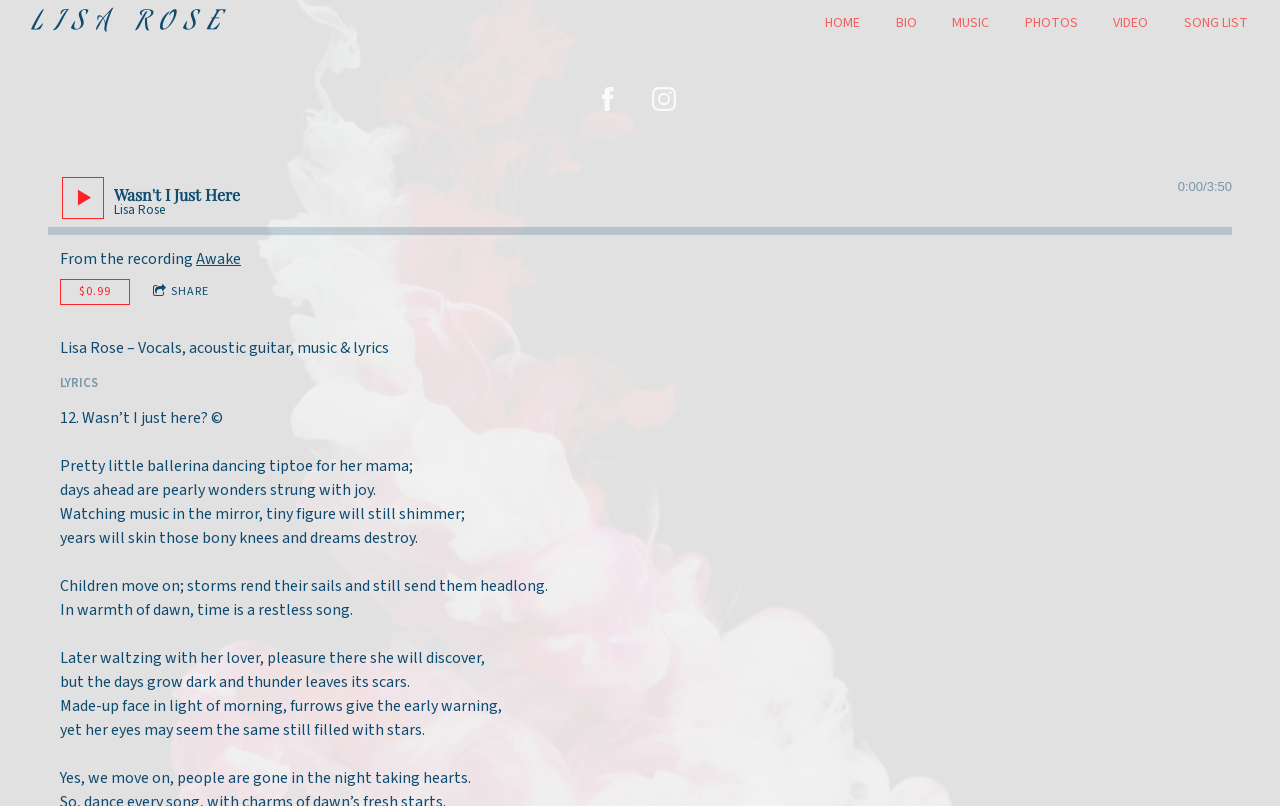Offer a comprehensive description of the webpage’s content and structure.

This webpage is about Lisa Rose's music, specifically her song "Wasn't I Just Here" from the album "Awake". At the top, there is a heading with the artist's name "LISA ROSE" and a link to her homepage. Below that, there are five navigation links: "HOME", "BIO", "MUSIC", "PHOTOS", and "VIDEO", followed by a "SONG LIST" link.

On the left side, there are two social media links, one to Facebook and one to Instagram, each accompanied by an image. Below these links, there is a header section with a play button, the song title "Lisa Rose", and a duration indicator showing "0:00" to "3:50".

The main content area has a section with the song's details, including the album title "Awake" and a "Buy" button with a price of "$0.99". There is also a "SHARE" button and a section with the song's lyrics, which are divided into several paragraphs. The lyrics describe a nostalgic and introspective tone, with themes of childhood, growth, and the passage of time.

At the top-right corner, there is a header with the title "LYRICS", and below it, the song's credits, including Lisa Rose's role as vocalist, acoustic guitarist, and songwriter.